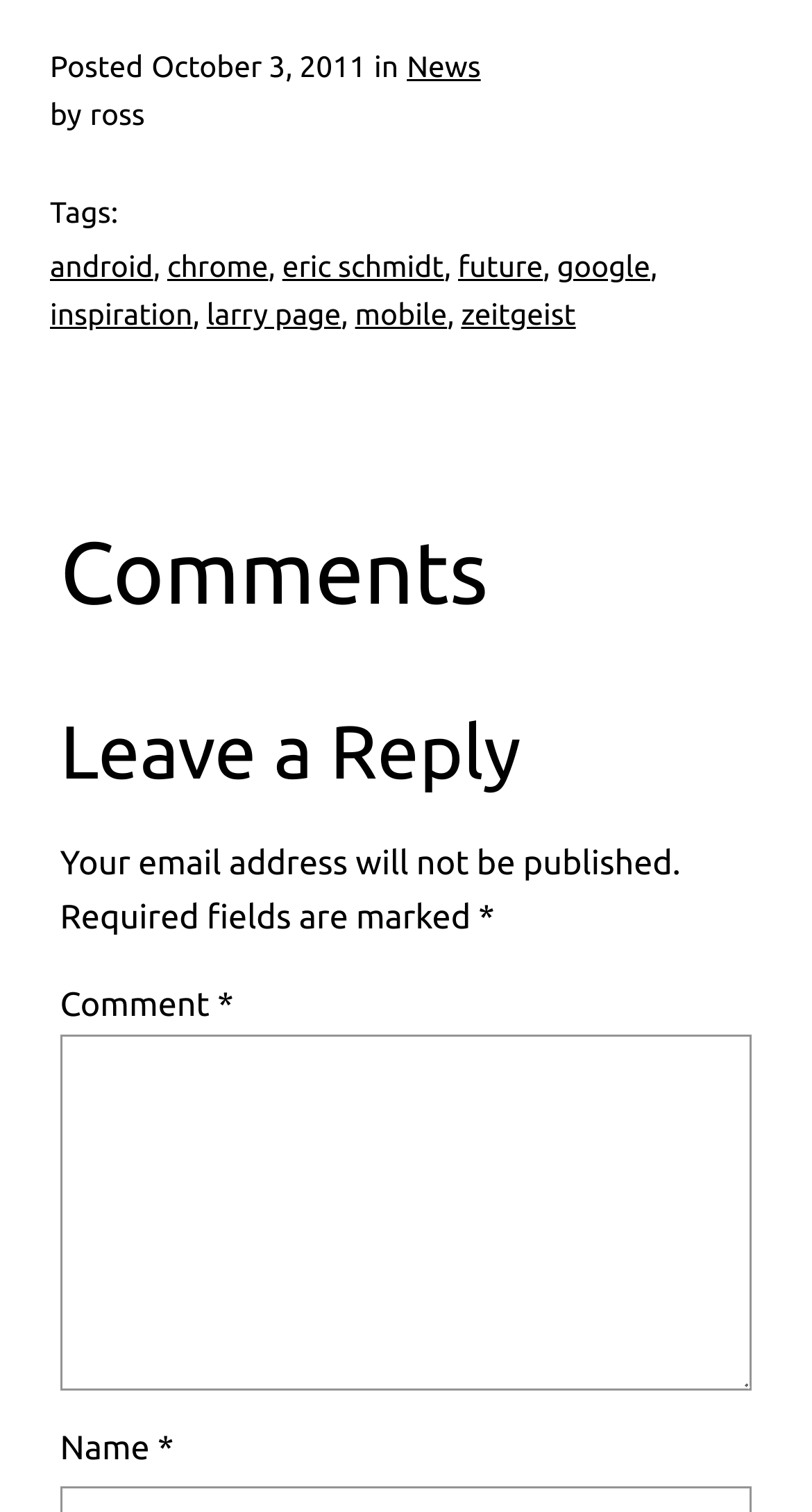Identify the bounding box coordinates for the region of the element that should be clicked to carry out the instruction: "Enter your name". The bounding box coordinates should be four float numbers between 0 and 1, i.e., [left, top, right, bottom].

[0.074, 0.946, 0.194, 0.971]